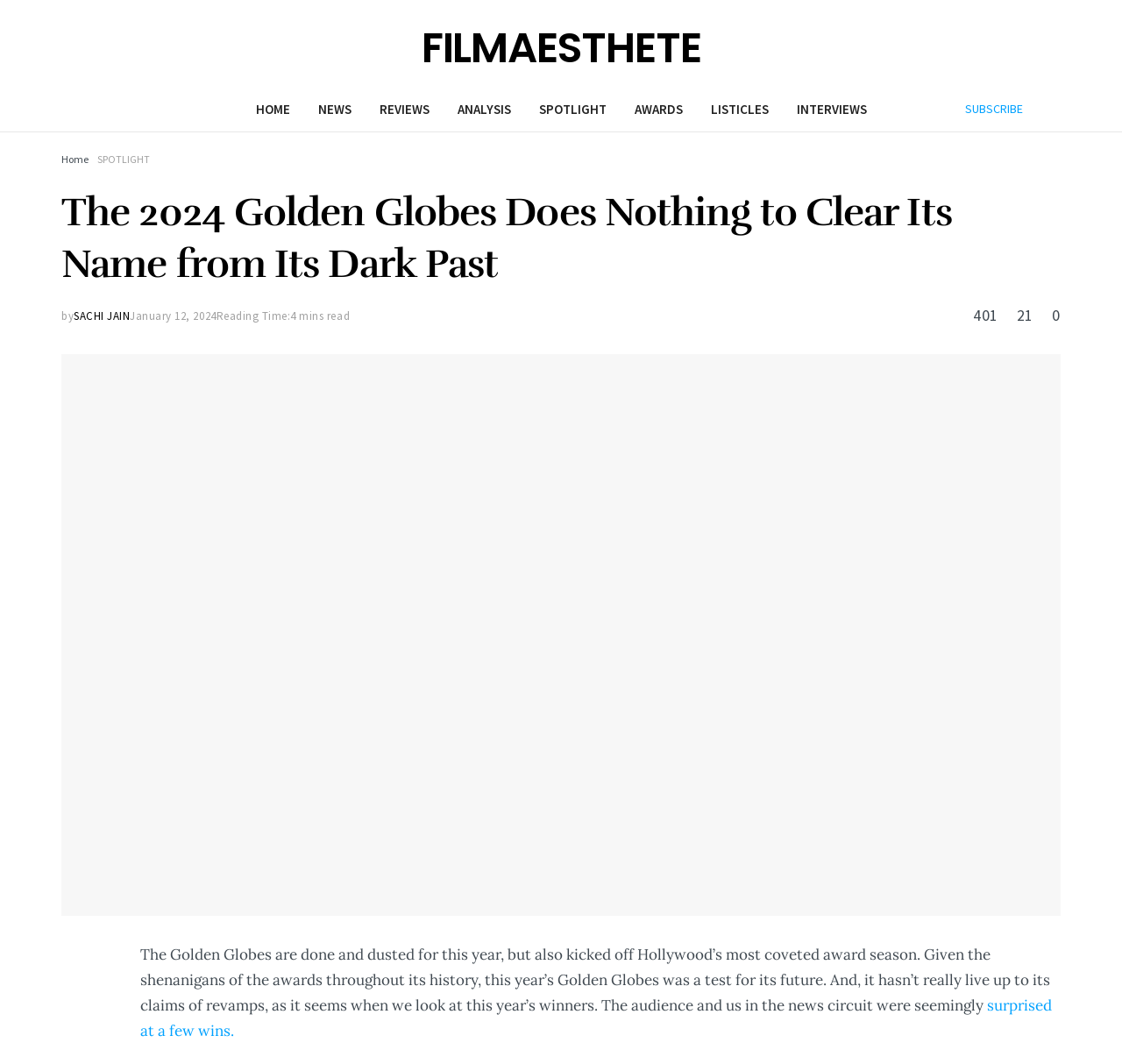Construct a thorough caption encompassing all aspects of the webpage.

The webpage is an article about the 2024 Golden Globes, with a focus on its dark past and the recent awards ceremony. At the top, there is a navigation menu with 9 links: FILMAESTHETE, HOME, NEWS, REVIEWS, ANALYSIS, SPOTLIGHT, AWARDS, LISTICLES, and INTERVIEWS, aligned horizontally across the page. To the right of this menu, there is a subscribe link and an empty link.

Below the navigation menu, there is a secondary menu with two links: Home and SPOTLIGHT, positioned on the left side of the page. The main article title, "The 2024 Golden Globes Does Nothing to Clear Its Name from Its Dark Past", is a large heading that spans almost the entire width of the page.

Under the title, there is a byline with the author's name, SACHI JAIN, and the publication date, January 12, 2024. To the right of the byline, there is a reading time indicator, stating that the article is a 4-minute read.

The main article content begins below the byline, with a brief introduction to the Golden Globes and its history. The text discusses the recent awards ceremony and its winners, with a tone of surprise and criticism. There are also three links to the right of the article, likely indicating the number of comments, shares, or likes.

At the very bottom of the page, there is a duplicate link to the article title, which may serve as a footer or a call-to-action to read the full article.